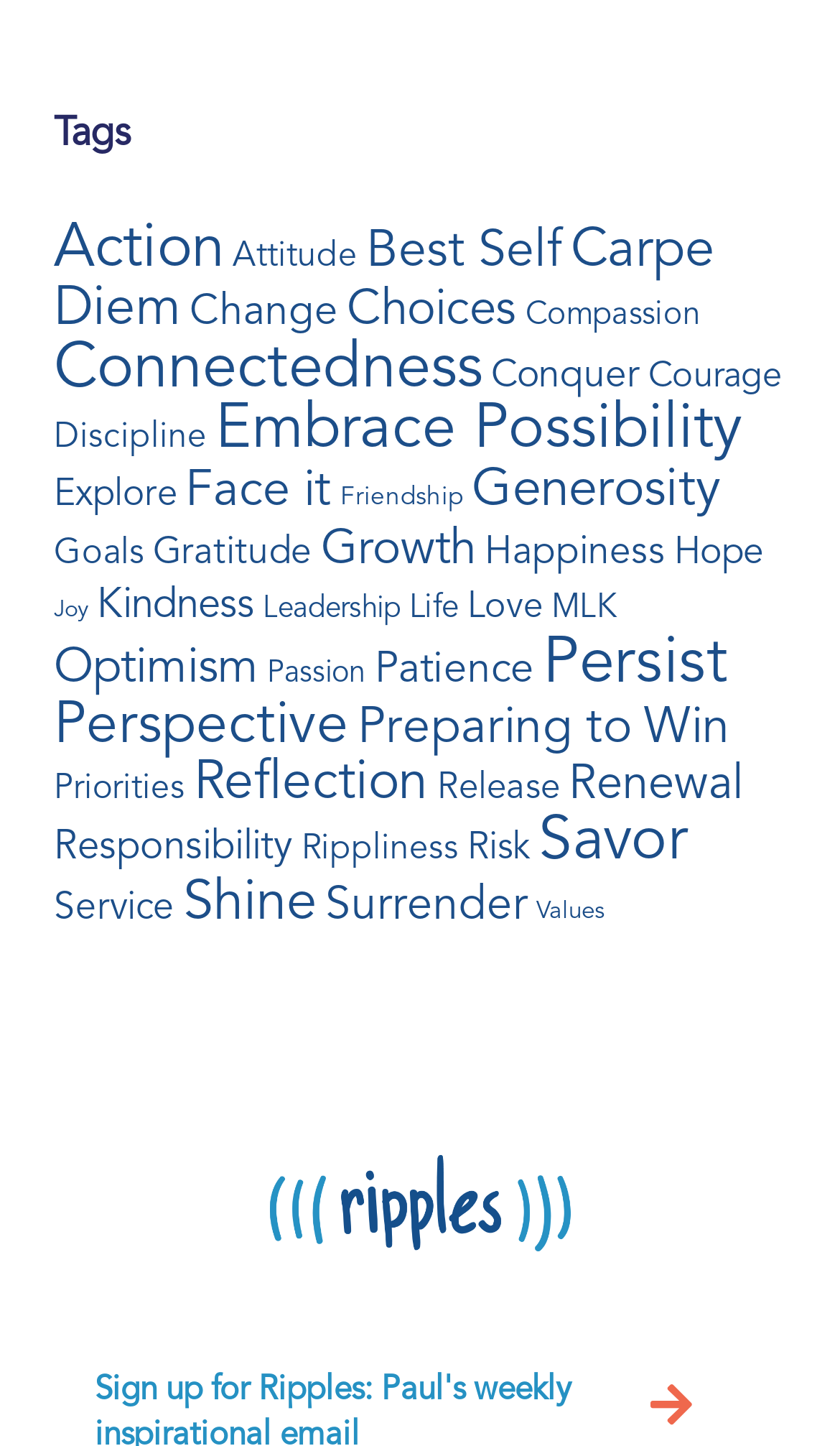Is there an image on the webpage? Look at the image and give a one-word or short phrase answer.

Yes